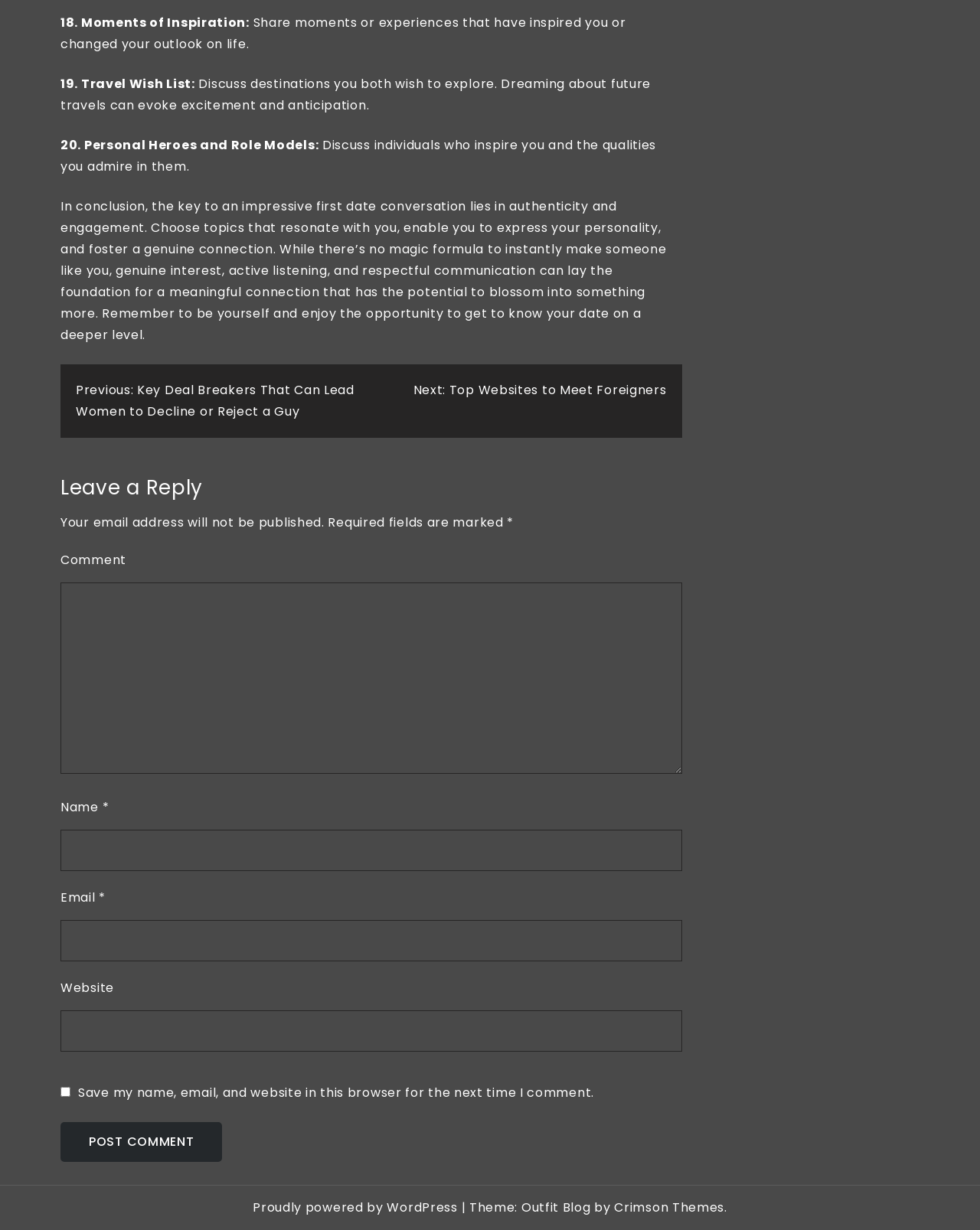What is the topic of the 18th moment of inspiration?
Please answer using one word or phrase, based on the screenshot.

Share moments or experiences